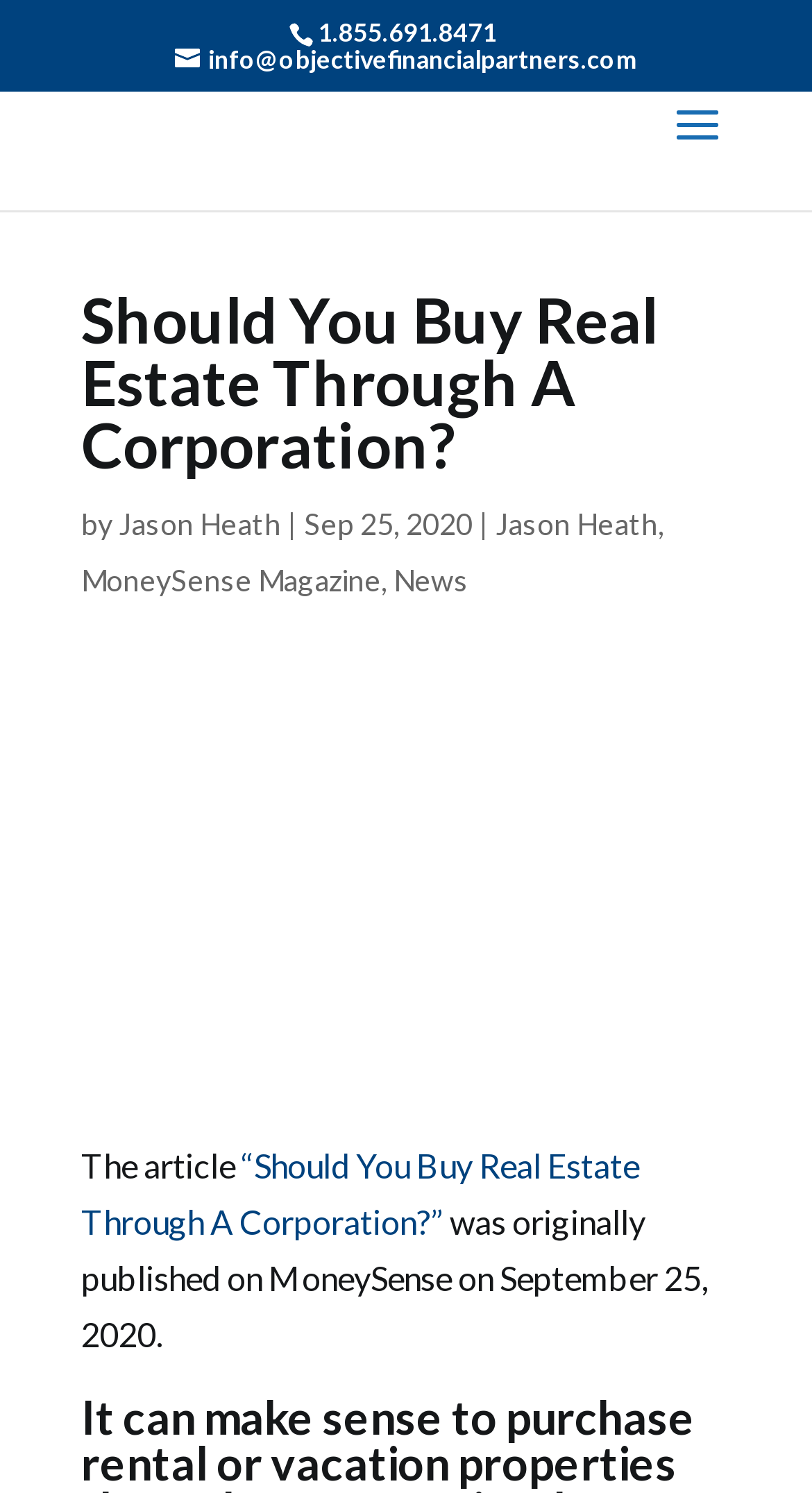Give a detailed account of the webpage.

This webpage is an article titled "Should You Buy Real Estate Through A Corporation?" by Jason Heath, published on September 25, 2020, in MoneySense Magazine. At the top of the page, there is a phone number "1.855.691.8471" and an email address "info@objectivefinancialpartners.com" in the top-right corner. 

Below the title, there is a byline with the author's name "Jason Heath" and the publication date "Sep 25, 2020". On the same line, there is a link to the author's name and a link to MoneySense Magazine. 

Further down, there is a brief description of the article, stating that it was originally published on MoneySense on September 25, 2020. The article itself is not provided in the accessibility tree, but the title and metadata suggest that it discusses financial planning and real estate investment.